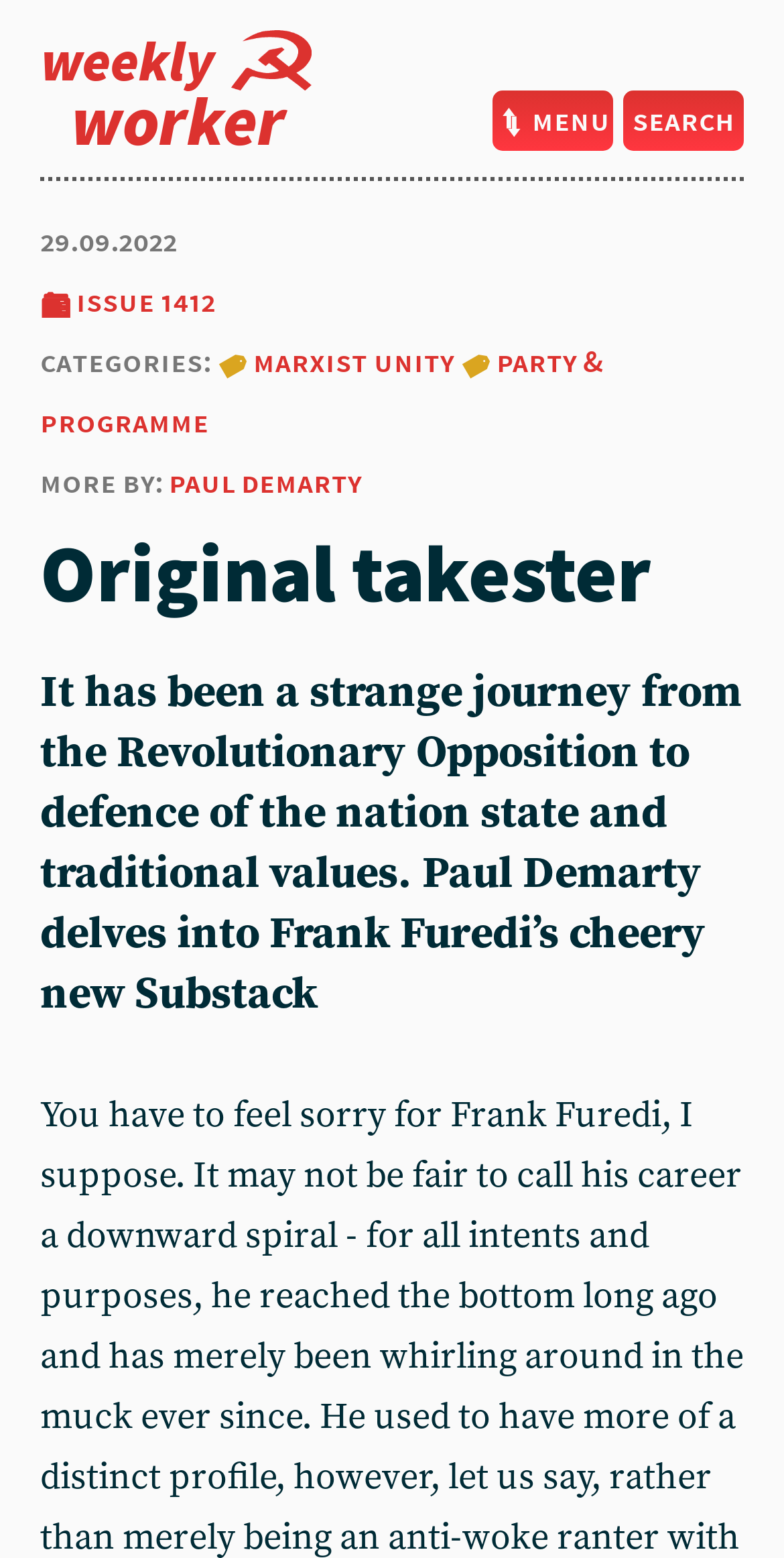Find the bounding box of the element with the following description: "Party & Programme". The coordinates must be four float numbers between 0 and 1, formatted as [left, top, right, bottom].

[0.051, 0.219, 0.769, 0.283]